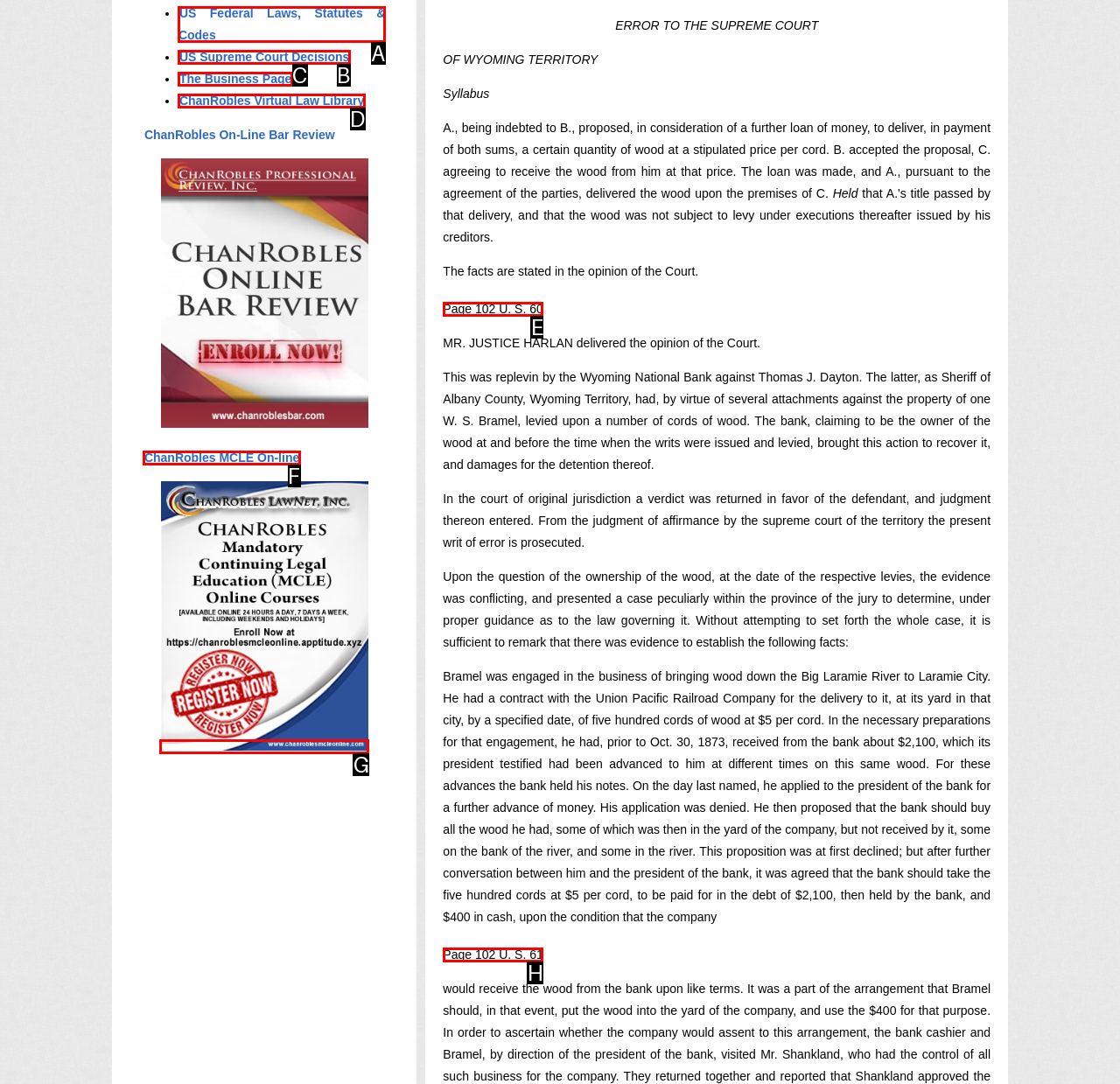From the provided options, pick the HTML element that matches the description: The Business Page. Respond with the letter corresponding to your choice.

C